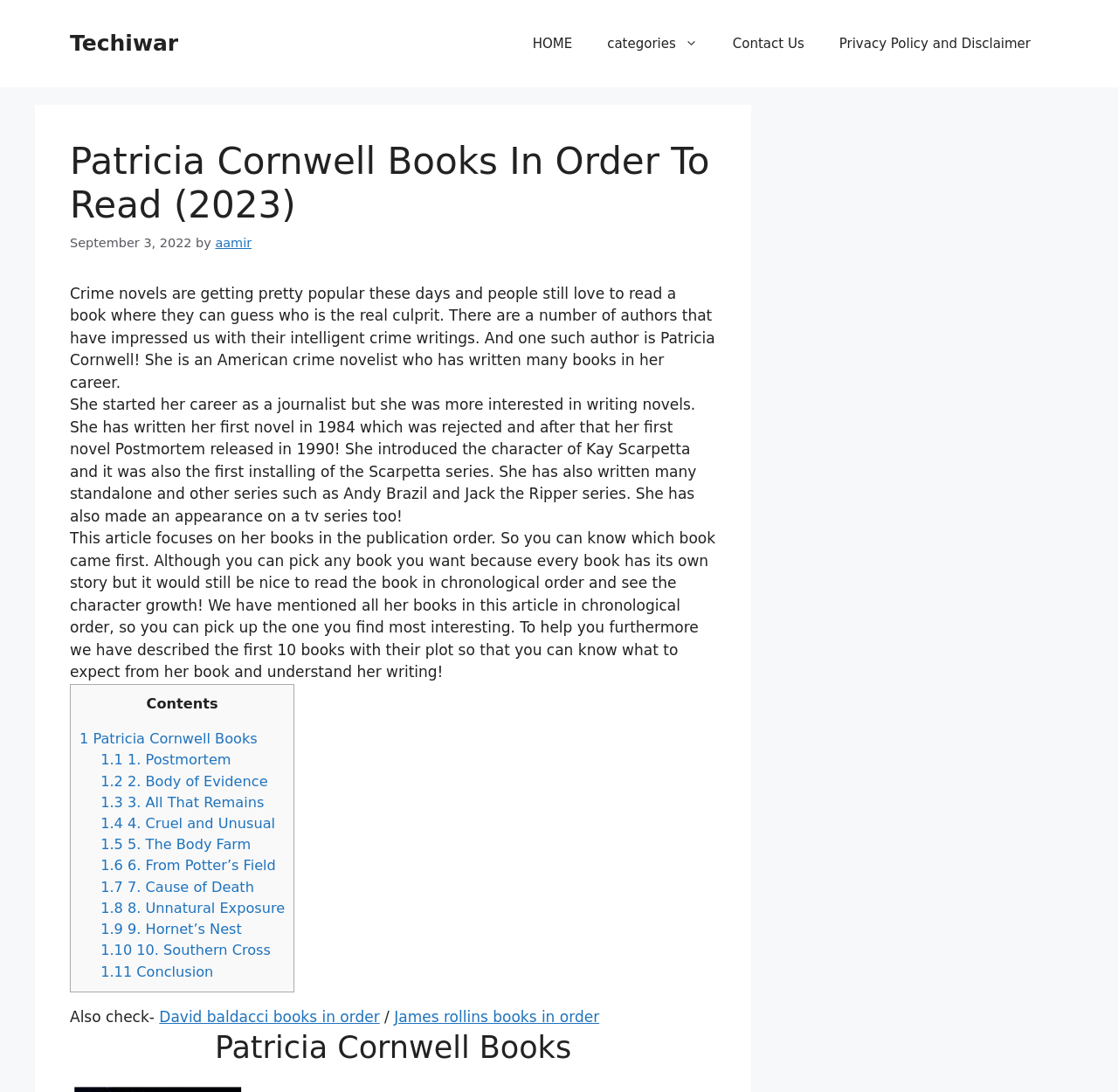Pinpoint the bounding box coordinates of the area that should be clicked to complete the following instruction: "read about Patricia Cornwell's first novel". The coordinates must be given as four float numbers between 0 and 1, i.e., [left, top, right, bottom].

[0.062, 0.216, 0.171, 0.229]